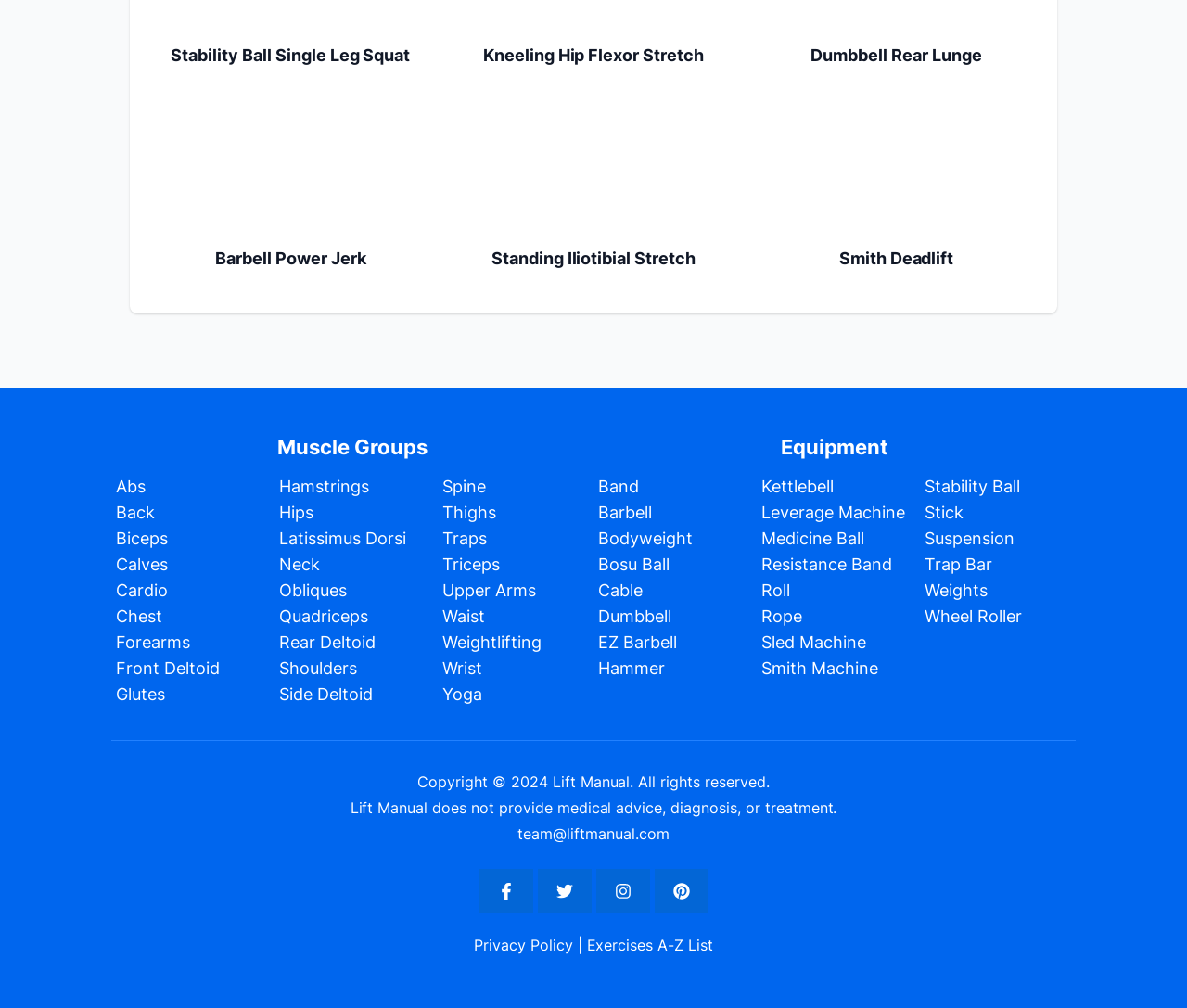Find the bounding box coordinates of the clickable region needed to perform the following instruction: "Read Privacy Policy". The coordinates should be provided as four float numbers between 0 and 1, i.e., [left, top, right, bottom].

[0.399, 0.928, 0.482, 0.946]